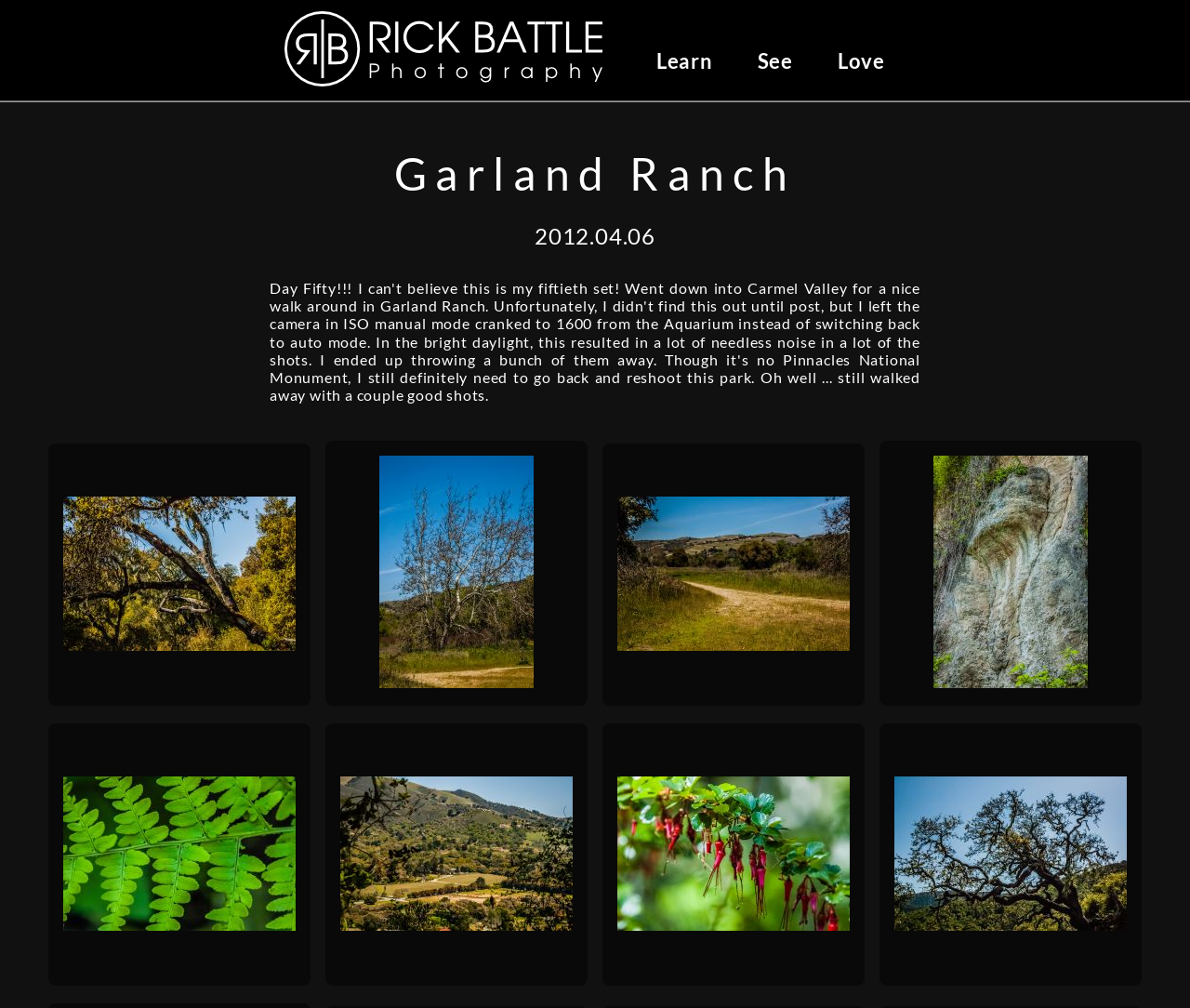What is the name of the ranch mentioned on the page?
Based on the image, respond with a single word or phrase.

Garland Ranch